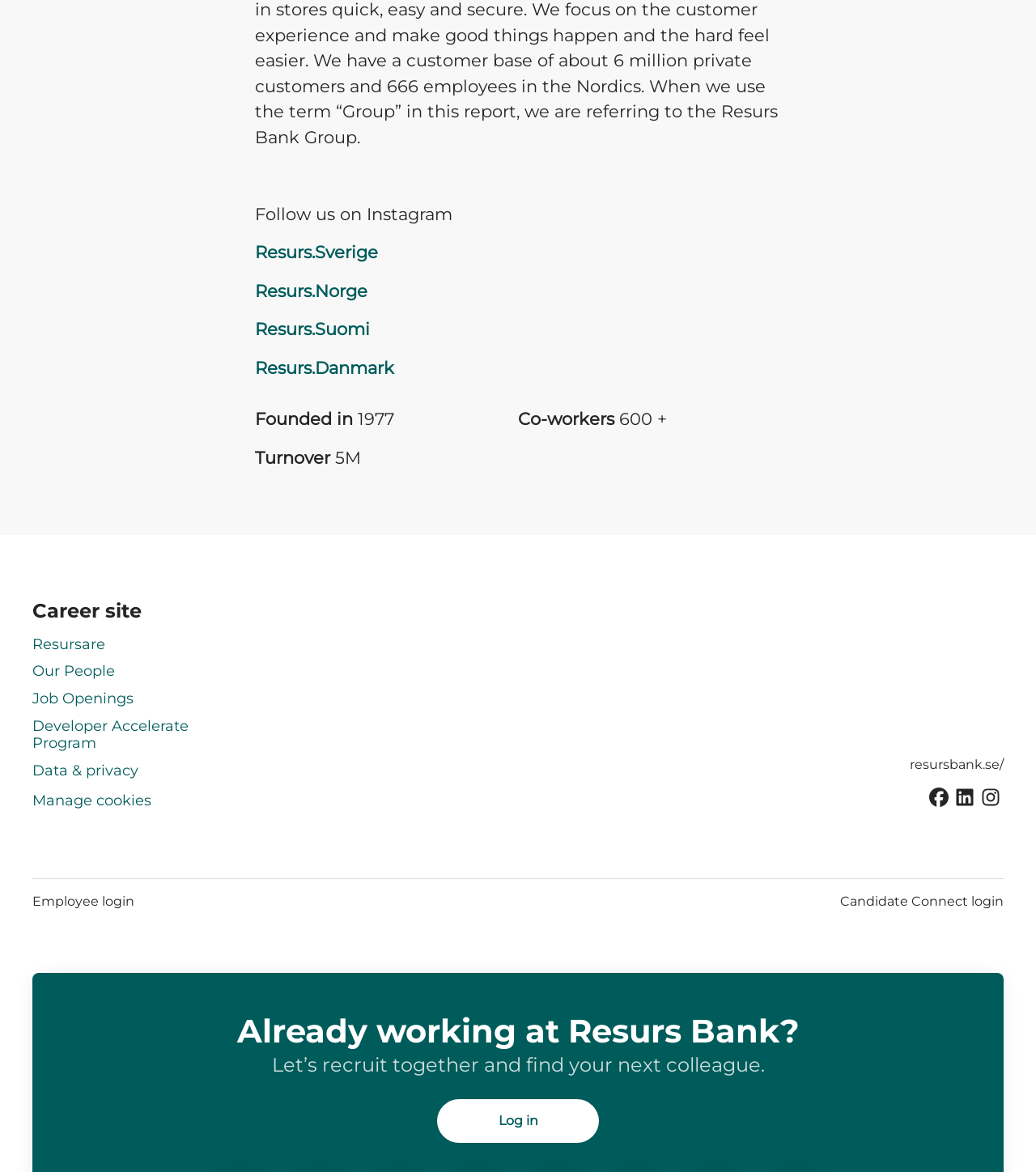Using the provided element description: "Sign in", identify the bounding box coordinates. The coordinates should be four floats between 0 and 1 in the order [left, top, right, bottom].

None